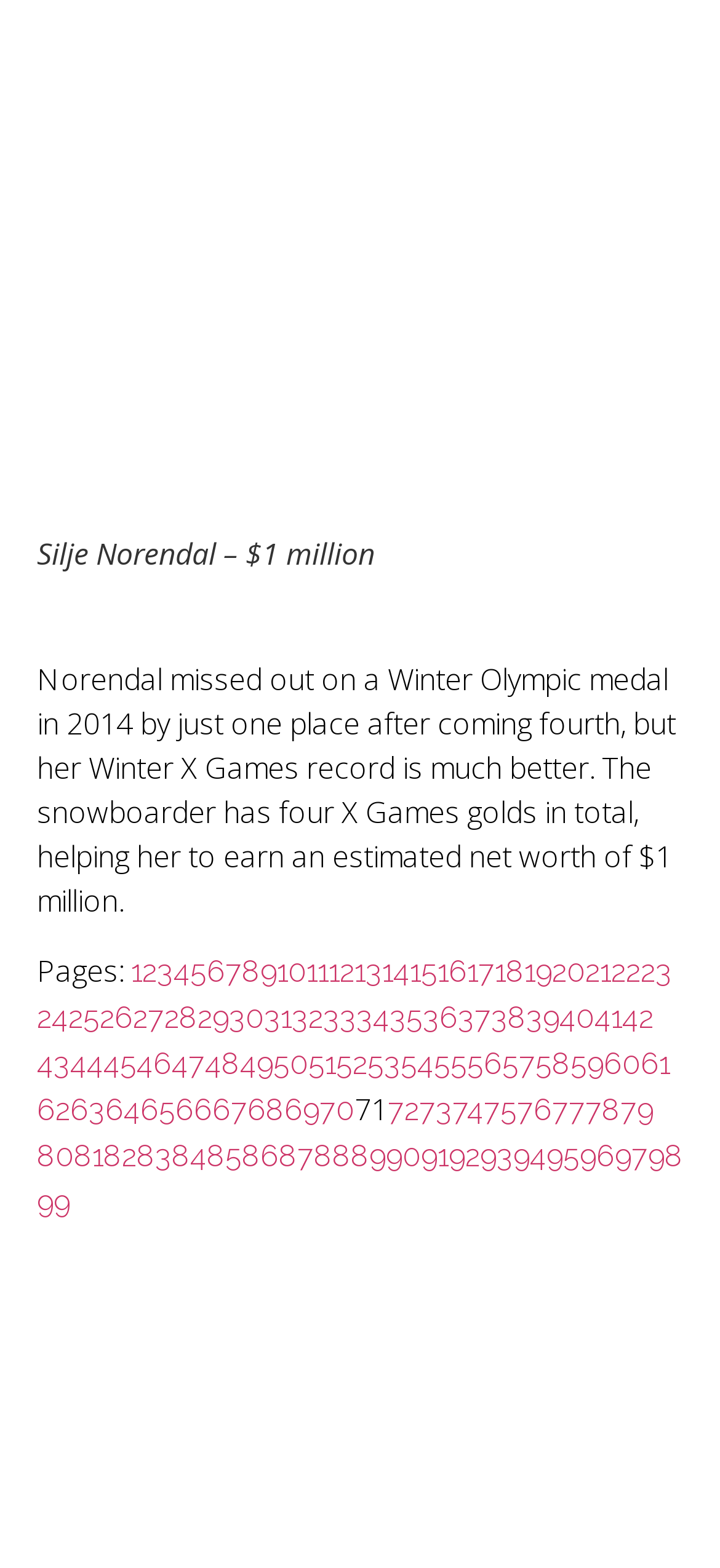Identify the bounding box coordinates of the HTML element based on this description: "Page 36".

[0.587, 0.638, 0.636, 0.66]